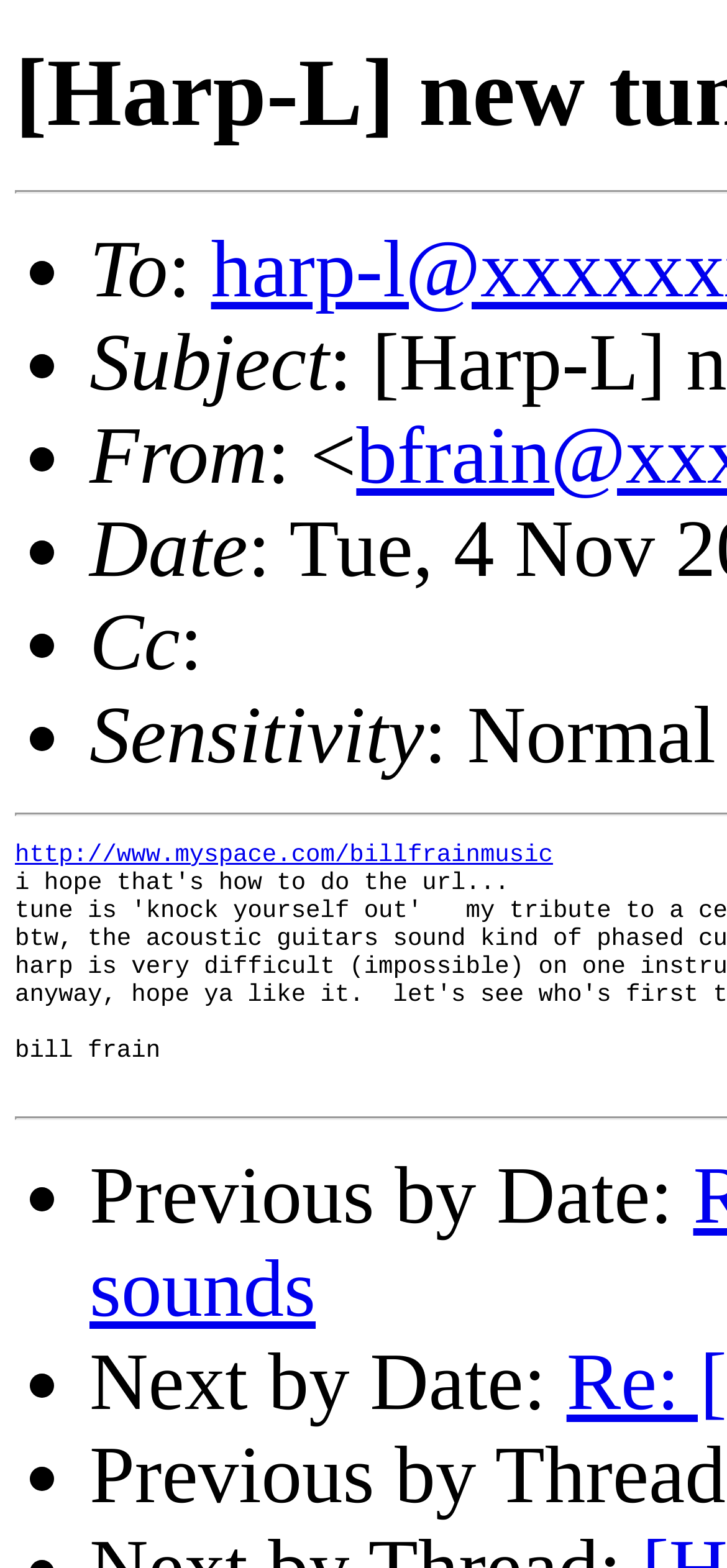How many links are on this webpage?
Please look at the screenshot and answer in one word or a short phrase.

1